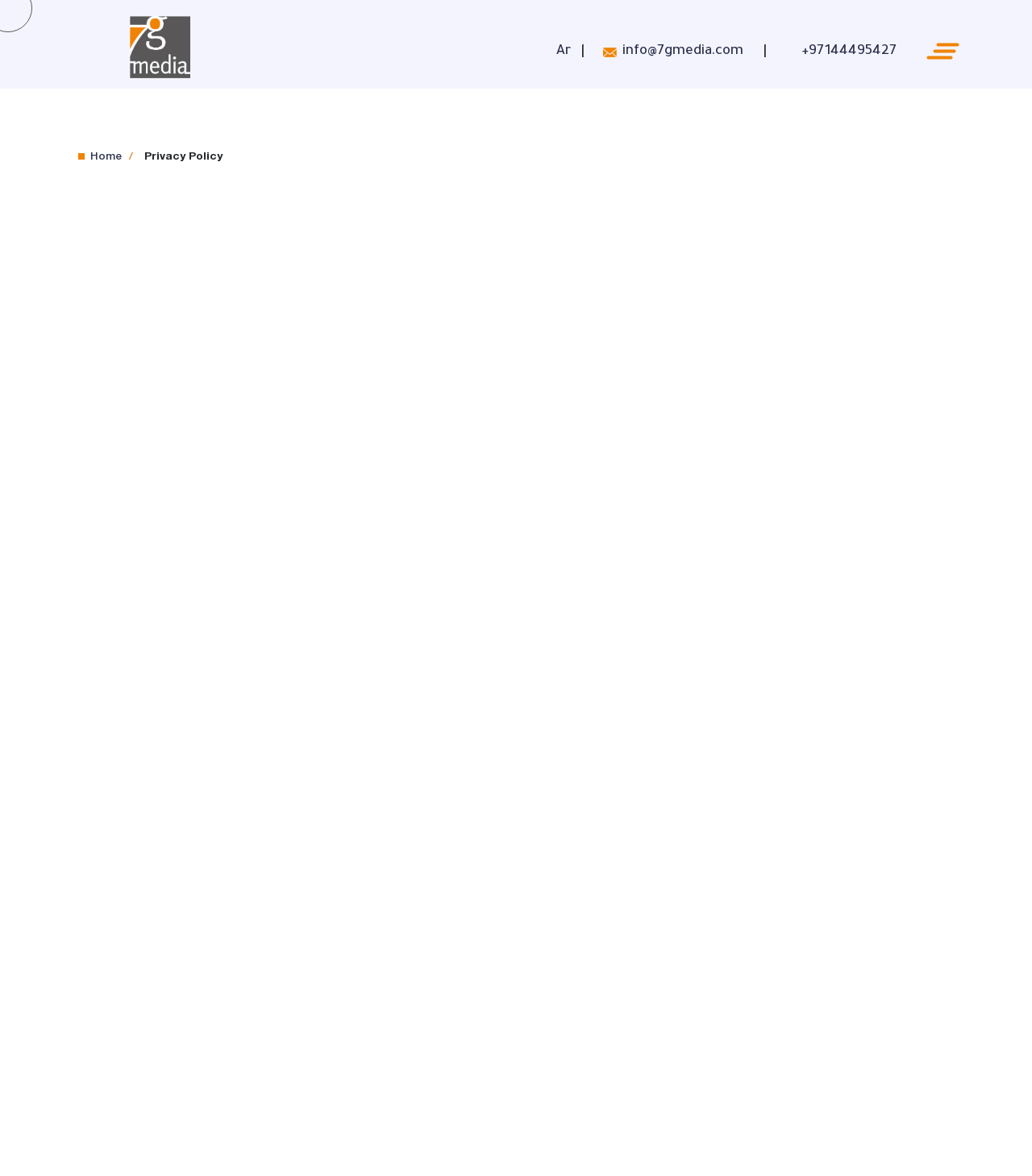What is the company's registered office location?
Using the image as a reference, give an elaborate response to the question.

I found the company's registered office location by reading the text content of the webpage, specifically the sentence 'www.7gmedia.com is a website operated by 7G Media, with its registered office at Citadel Tower, Office 404, Business Bay, Dubai, UAE, P.O Box 183172.'